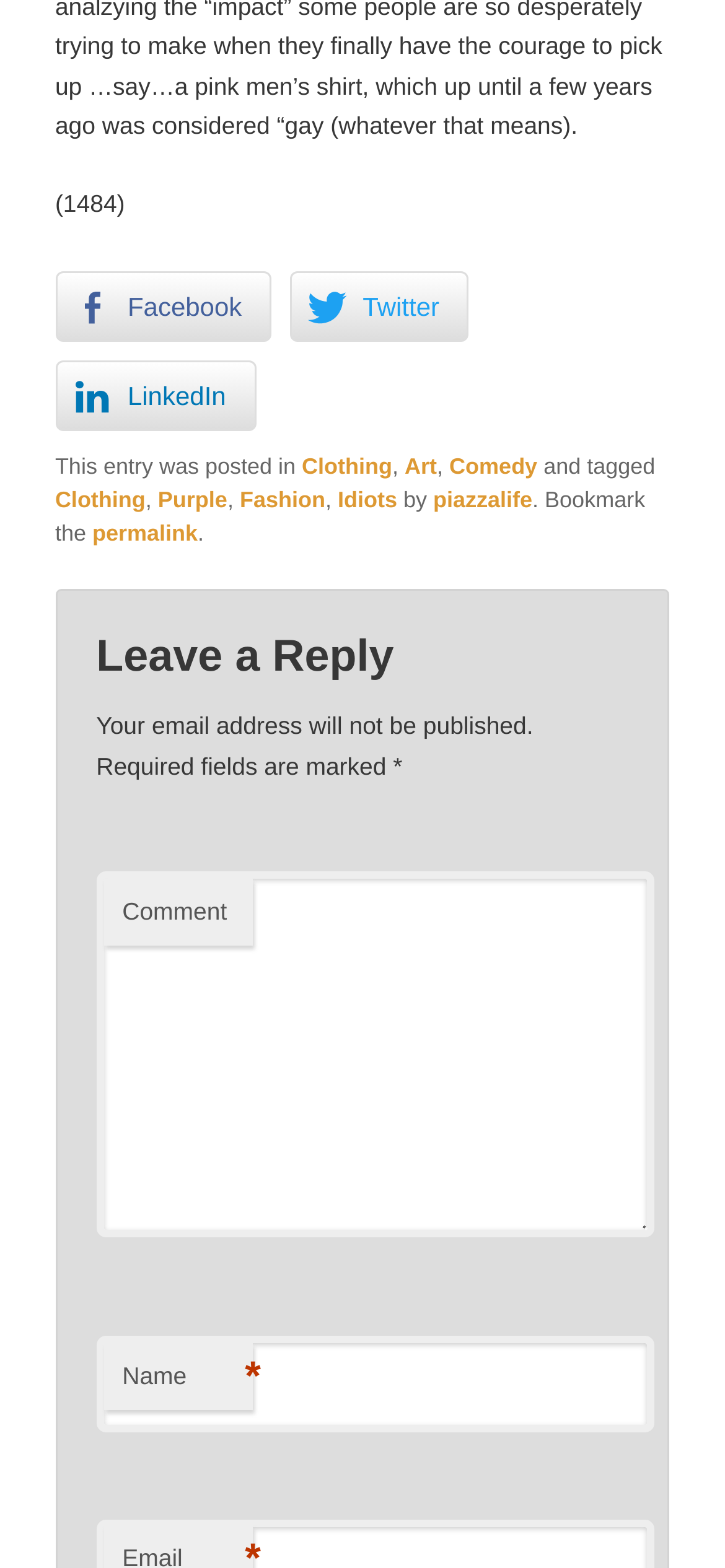What information is required to leave a comment?
Using the picture, provide a one-word or short phrase answer.

Name and email address